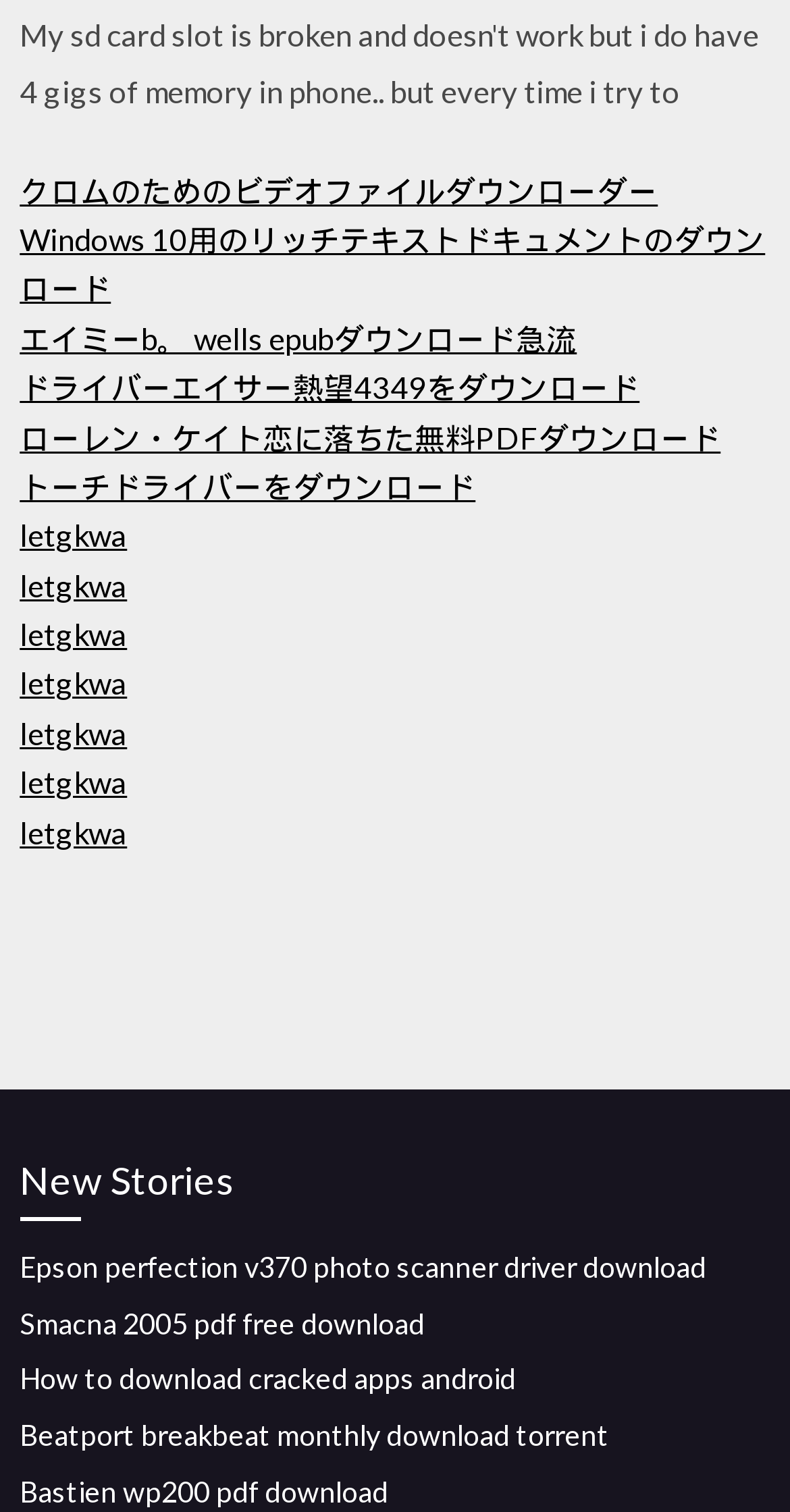Given the element description, predict the bounding box coordinates in the format (top-left x, top-left y, bottom-right x, bottom-right y), using floating point numbers between 0 and 1: エイミーb。 wells epubダウンロード急流

[0.025, 0.211, 0.73, 0.235]